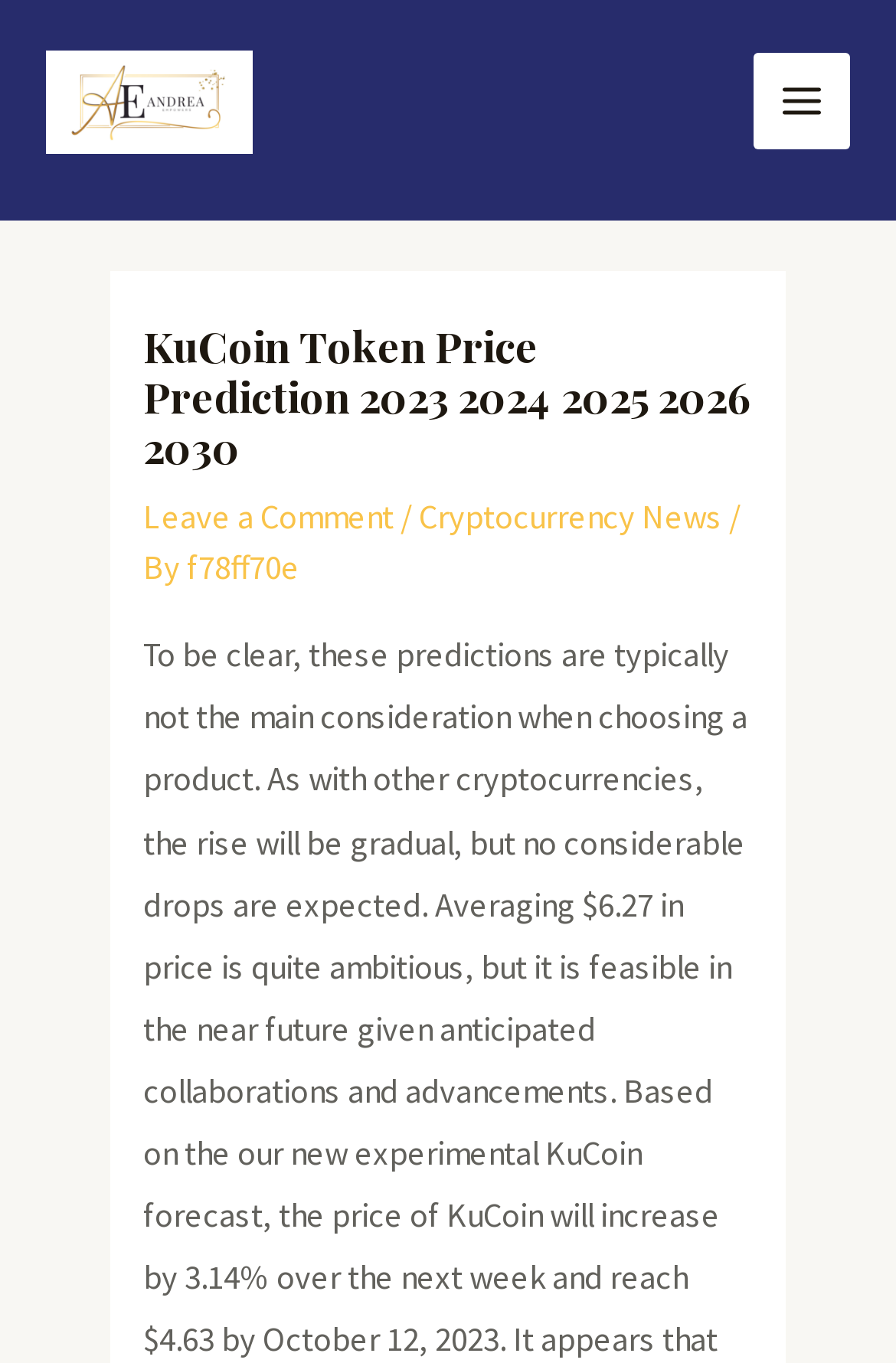Is the comment section available? Look at the image and give a one-word or short phrase answer.

Yes